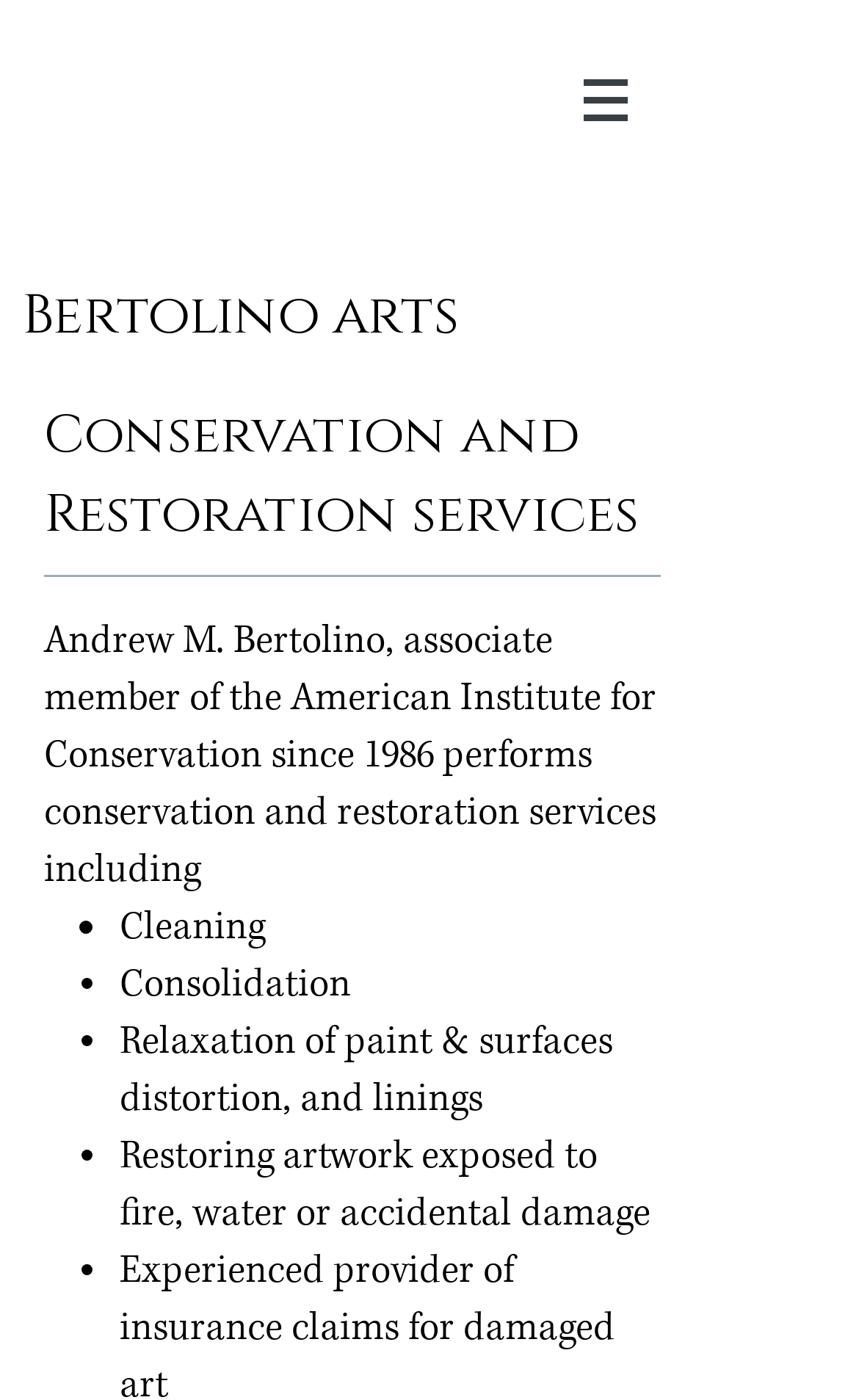What is the provider experienced in?
Carefully analyze the image and provide a thorough answer to the question.

The answer can be found in the StaticText elements. The text 'Experienced' is followed by the text 'provider' and then 'of insurance'. This information is located under the heading 'Conservation and Restoration services'.